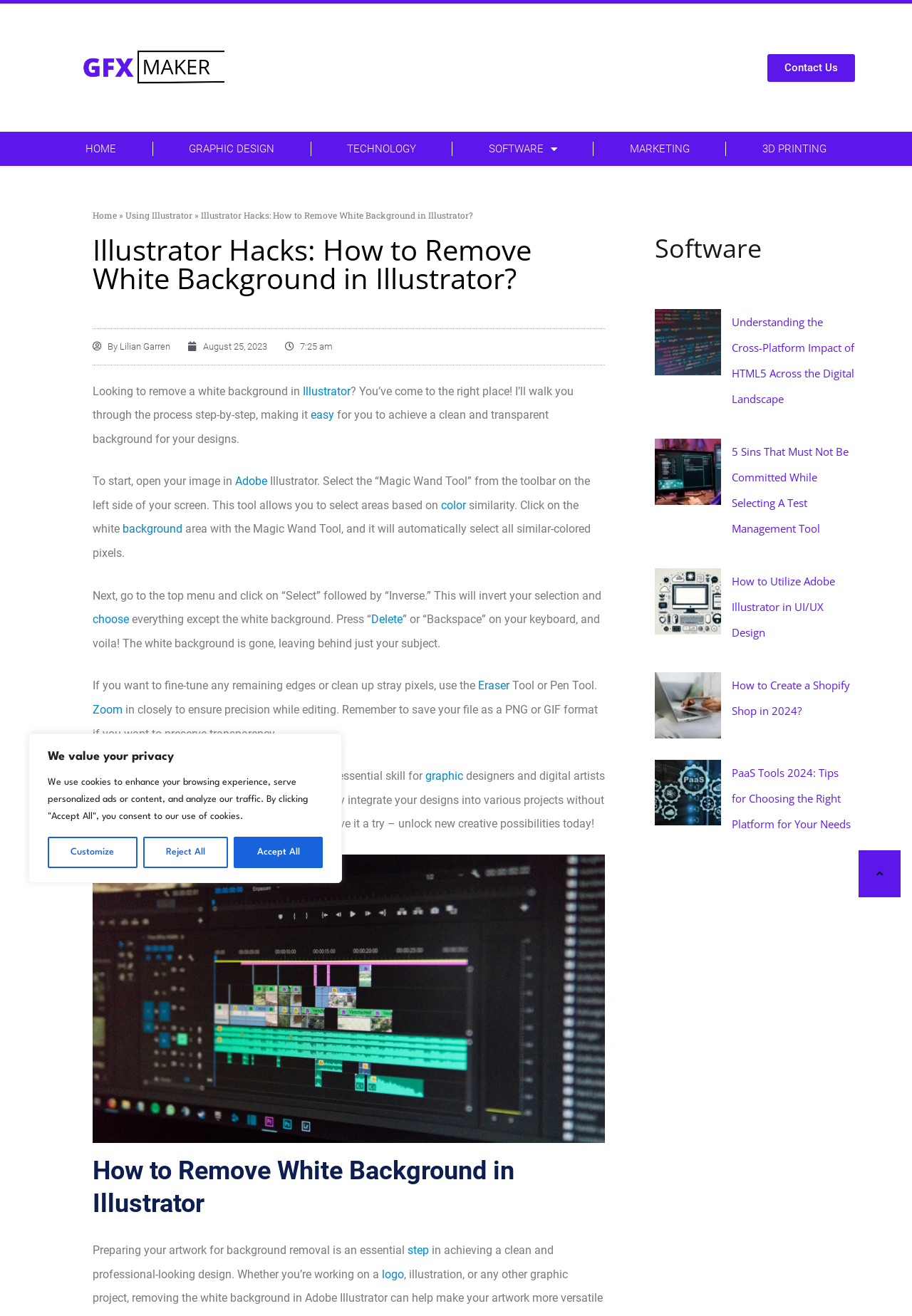Can you identify the bounding box coordinates of the clickable region needed to carry out this instruction: 'Click the 'HOME' link'? The coordinates should be four float numbers within the range of 0 to 1, stated as [left, top, right, bottom].

[0.055, 0.1, 0.167, 0.126]